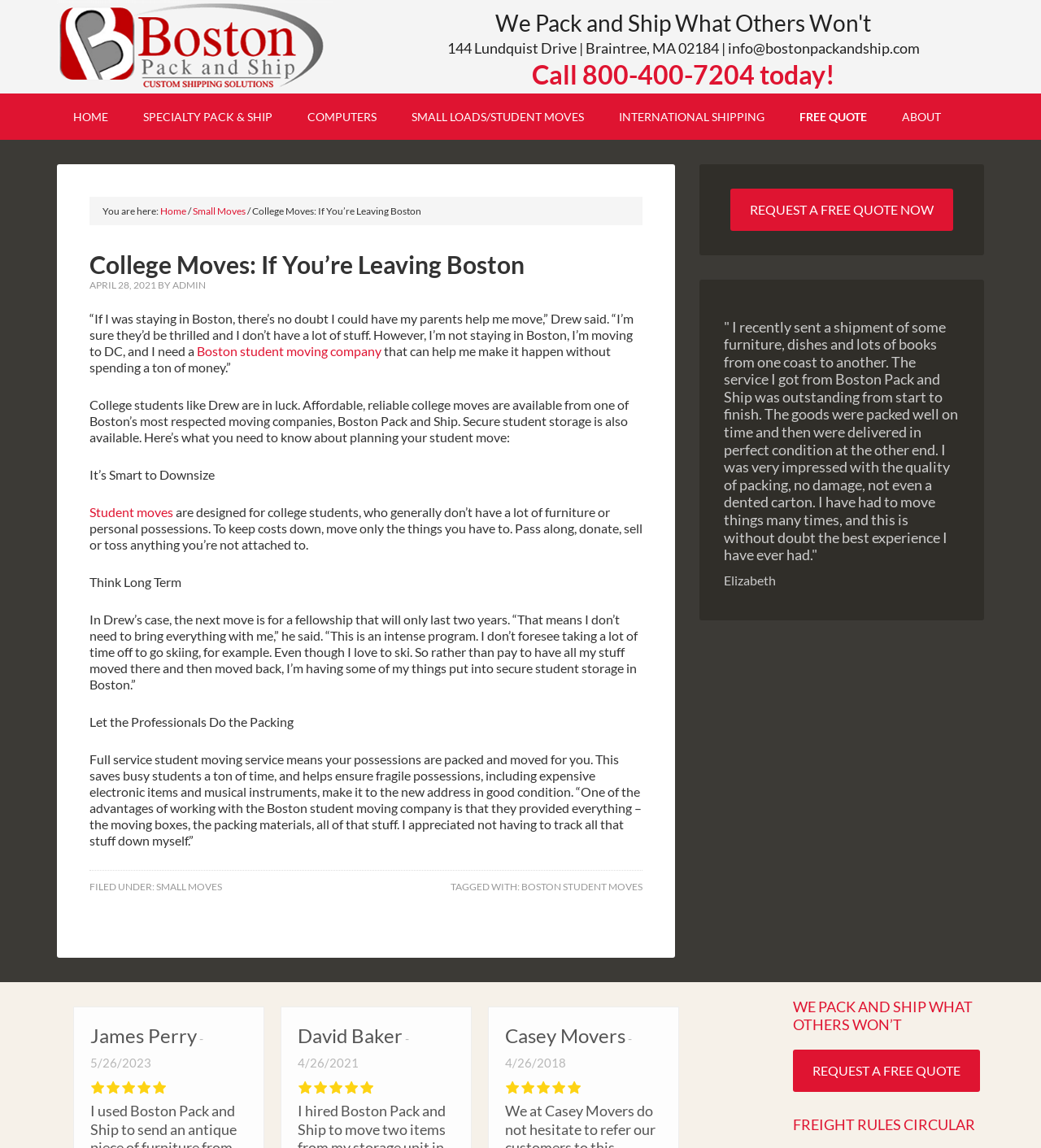Can you give a detailed response to the following question using the information from the image? What is the benefit of using a full service student moving company?

According to the article, using a full service student moving company saves busy students a ton of time and helps ensure fragile possessions, including expensive electronic items and musical instruments, make it to the new address in good condition.